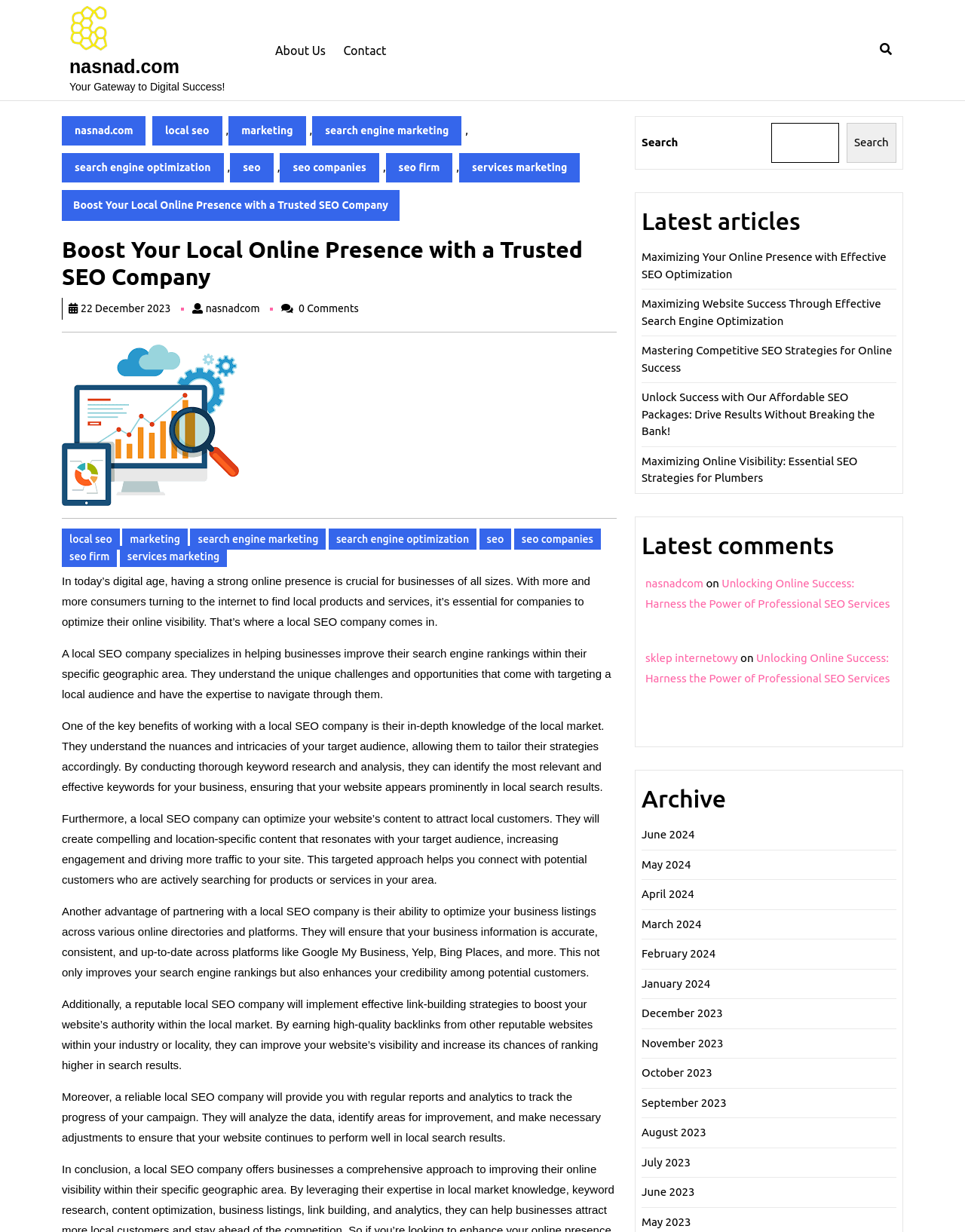What is the benefit of working with a local SEO company?
Refer to the image and respond with a one-word or short-phrase answer.

in-depth knowledge of local market